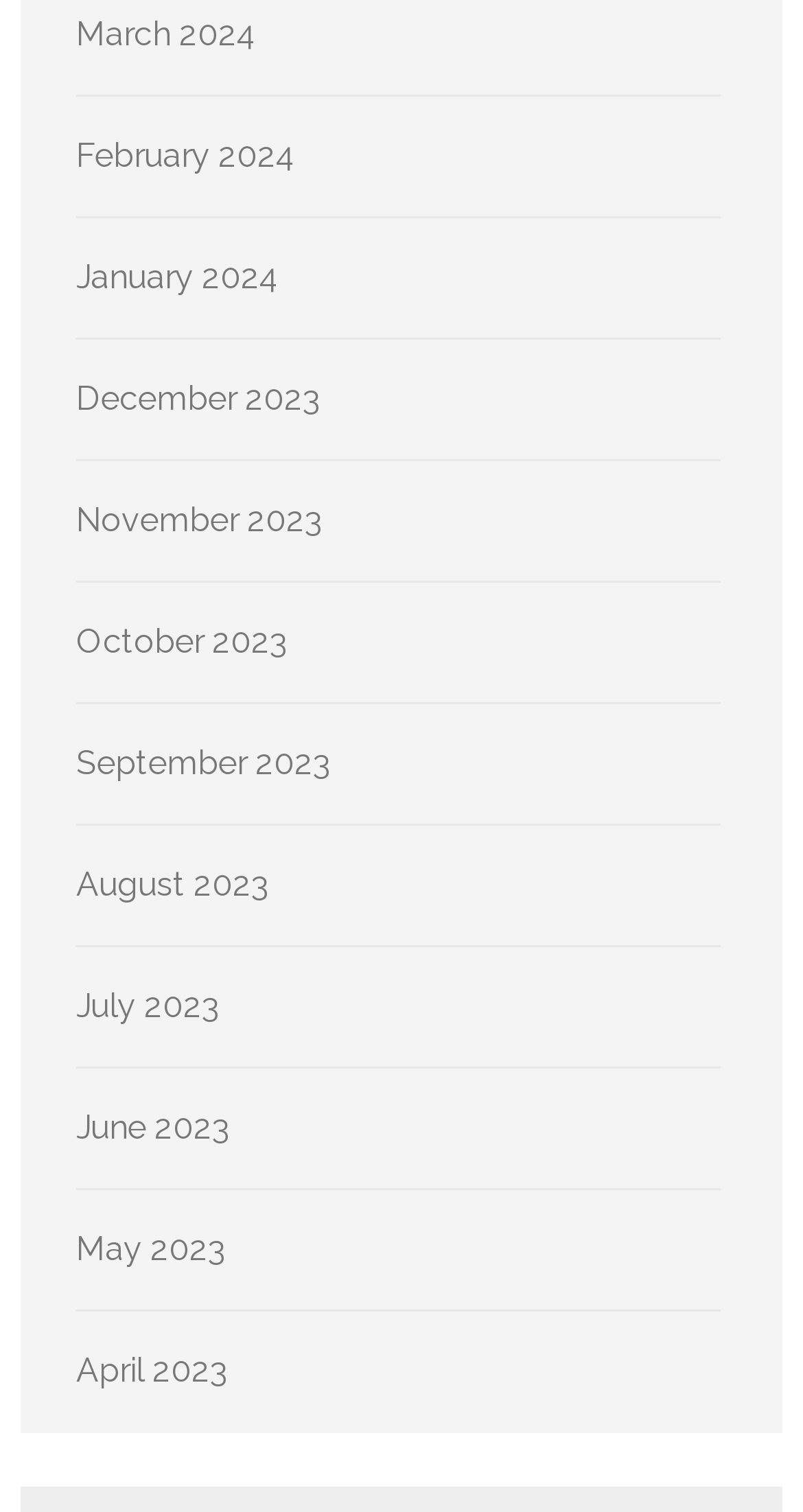Please locate the bounding box coordinates of the element that needs to be clicked to achieve the following instruction: "View March 2024". The coordinates should be four float numbers between 0 and 1, i.e., [left, top, right, bottom].

[0.095, 0.01, 0.321, 0.036]